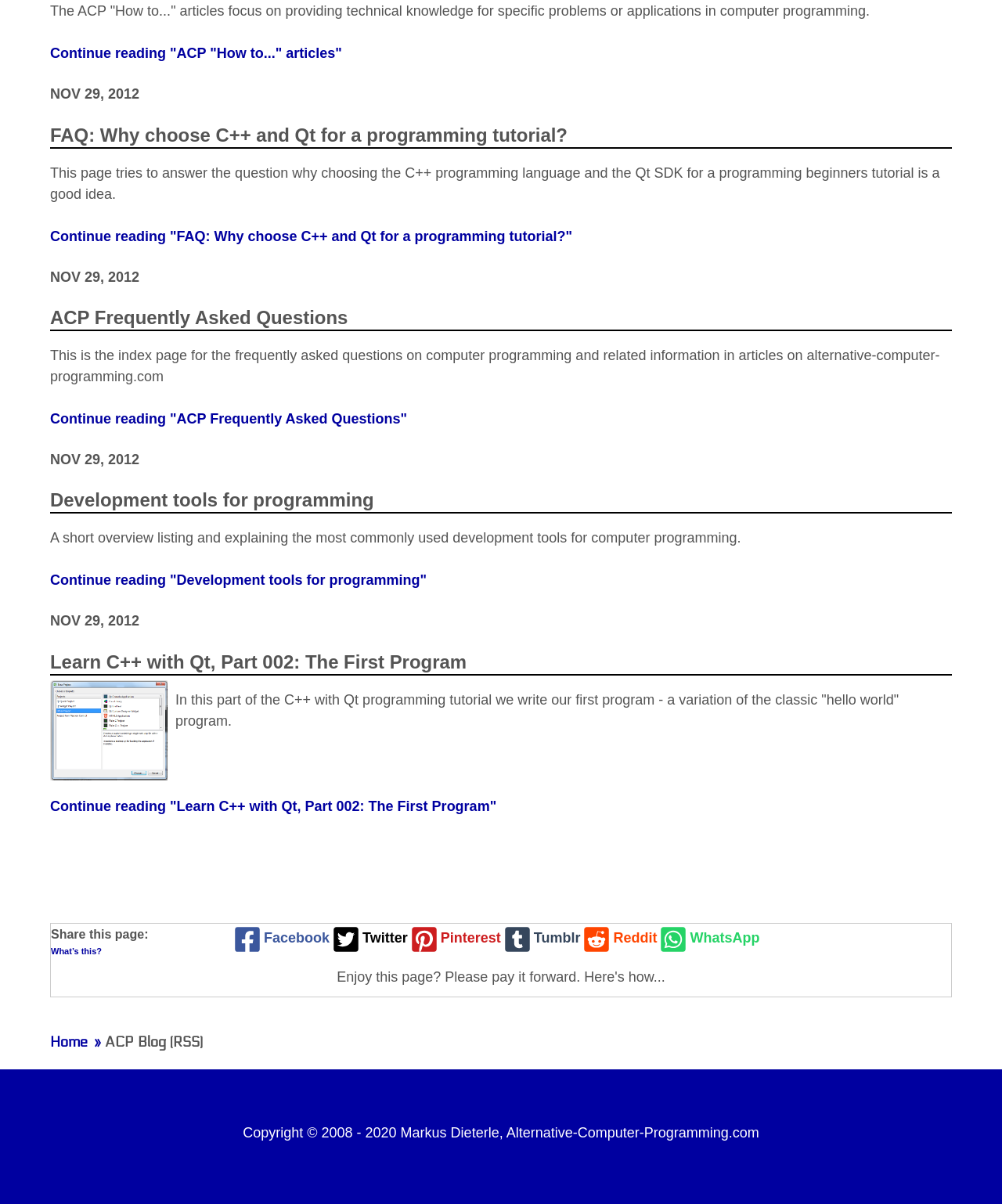Pinpoint the bounding box coordinates for the area that should be clicked to perform the following instruction: "Read the article 'ACP "How to..." articles'".

[0.05, 0.038, 0.341, 0.051]